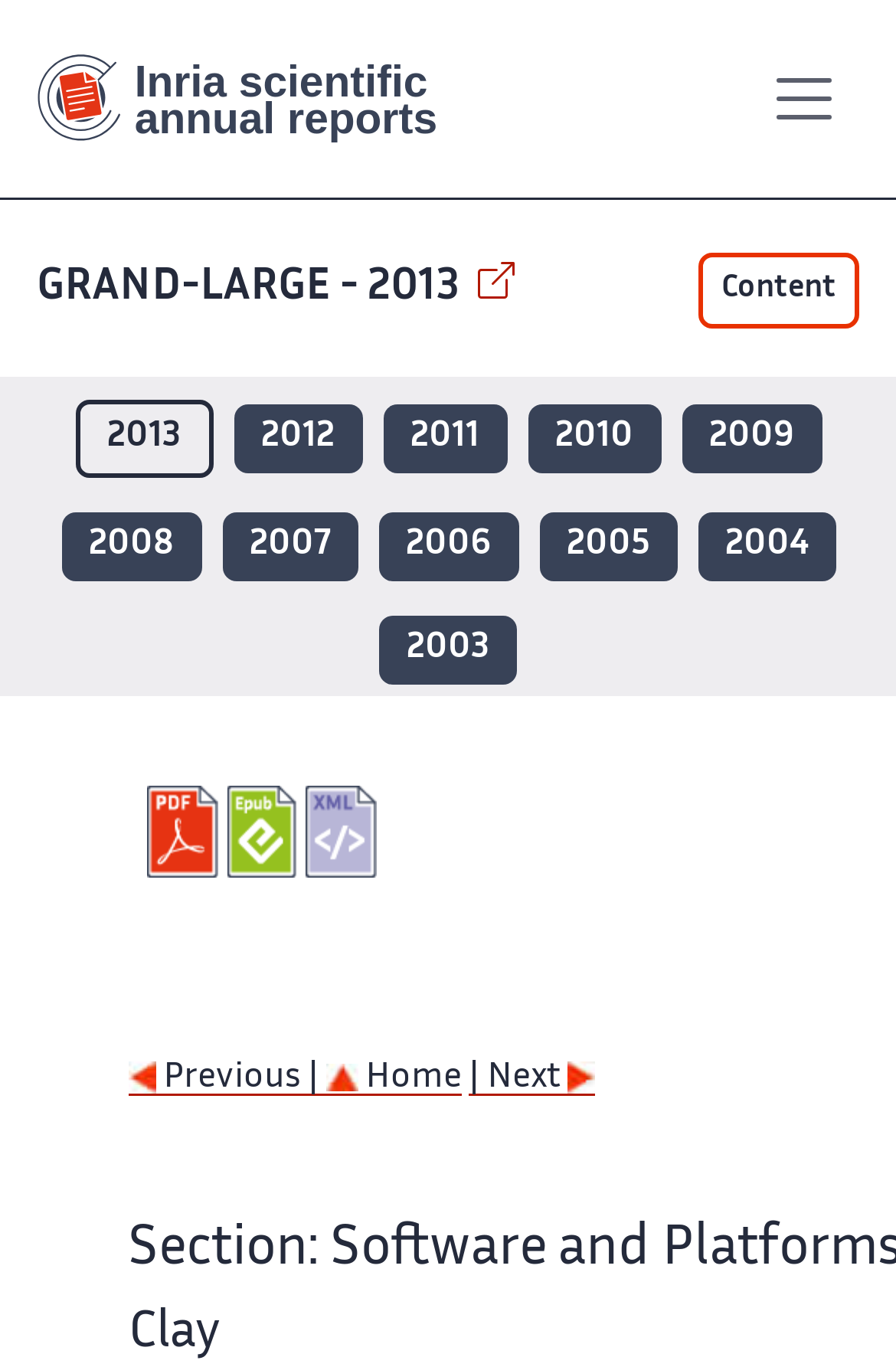Specify the bounding box coordinates of the area that needs to be clicked to achieve the following instruction: "View site map".

[0.597, 0.043, 0.662, 0.094]